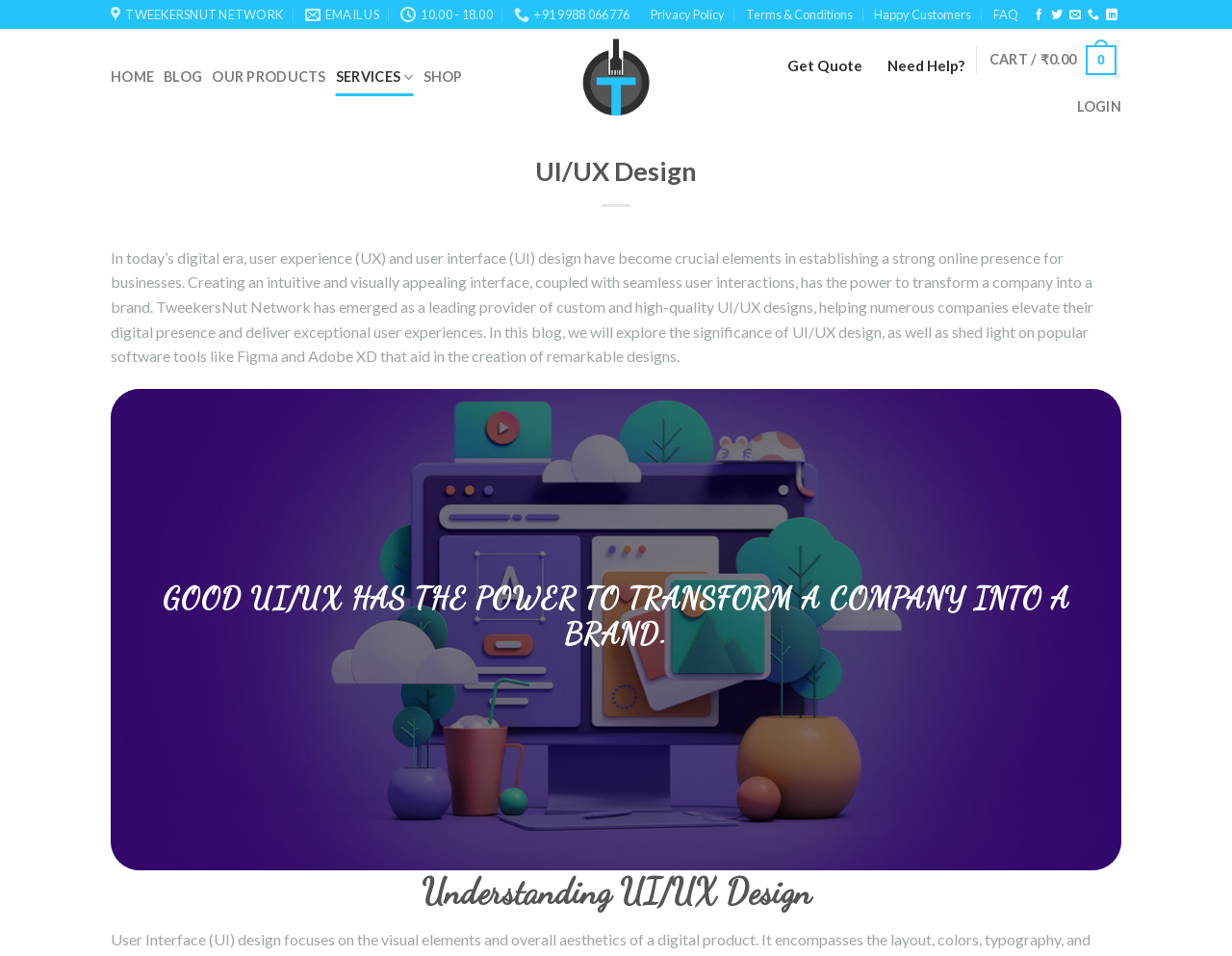Predict the bounding box of the UI element that fits this description: "+91 9988 066776".

[0.417, 0.0, 0.511, 0.031]